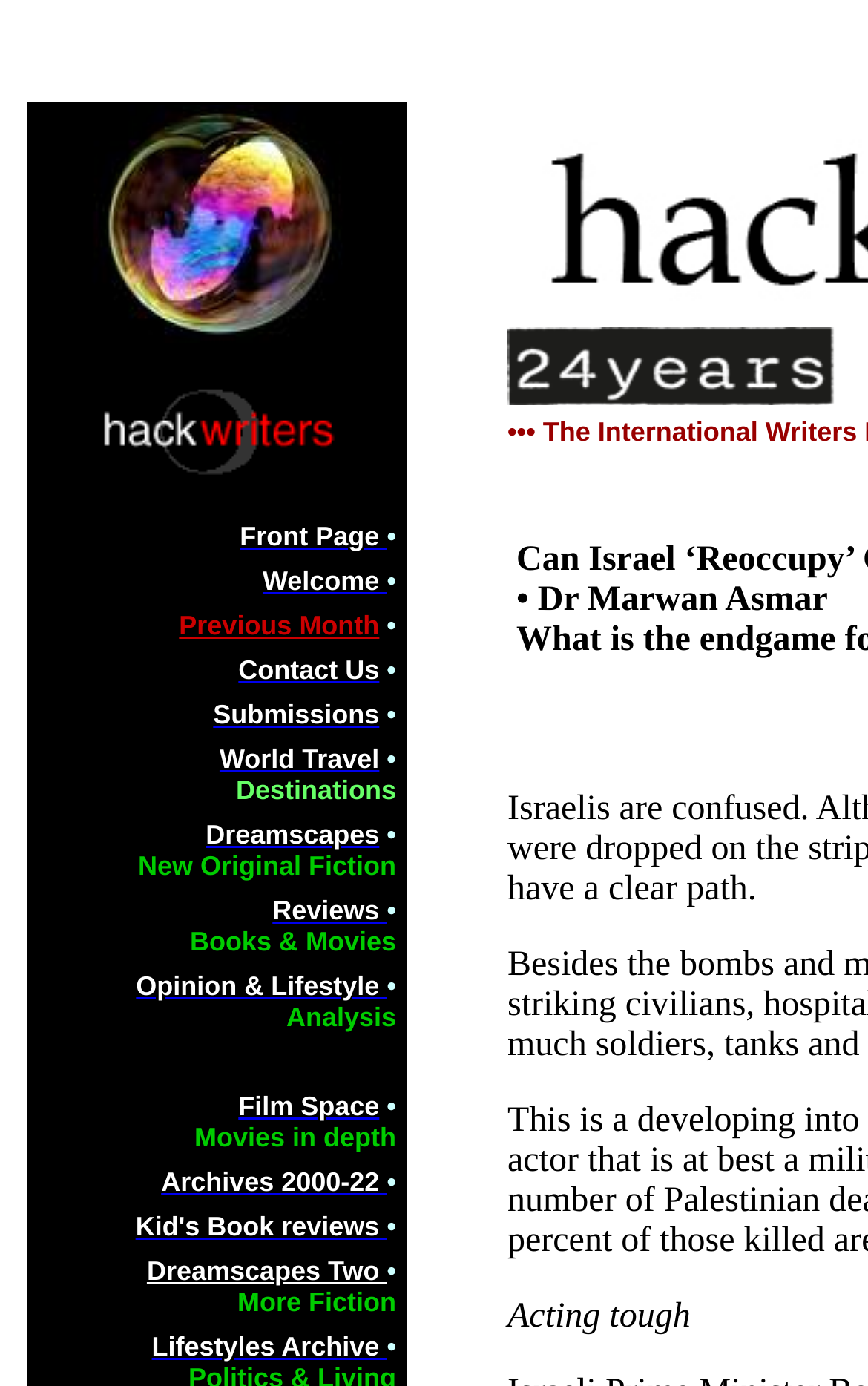Please locate the bounding box coordinates of the region I need to click to follow this instruction: "Click on Front Page".

[0.276, 0.376, 0.446, 0.398]